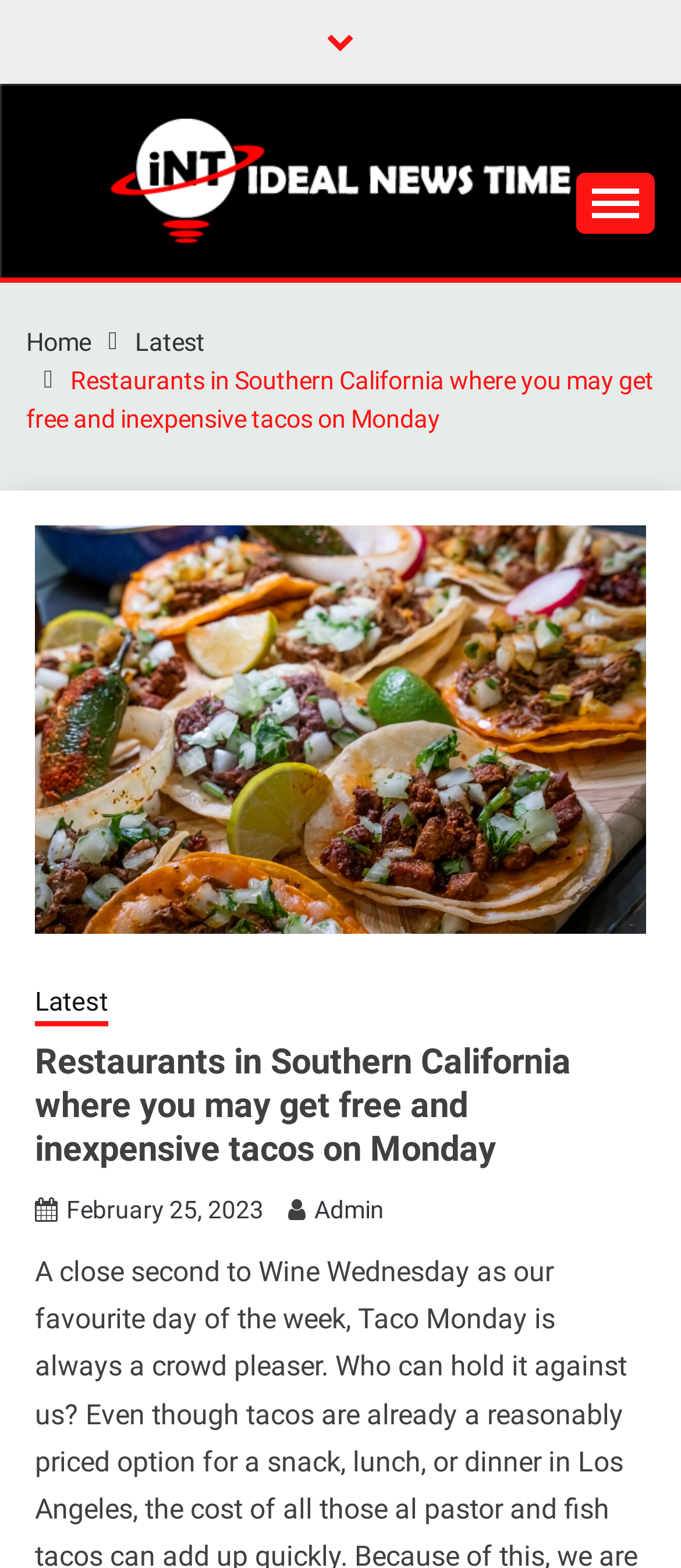Elaborate on the webpage's design and content in a detailed caption.

The webpage appears to be an article about restaurants in Southern California that offer free or inexpensive tacos on Mondays. At the top left of the page, there is a link to the homepage, followed by a navigation menu with links to "Latest" and the current article title. Below this, there is a large figure that takes up most of the width of the page.

Above the figure, there is a heading that repeats the article title. To the right of the figure, there are several links, including one to "Latest" and another to the date "February 25, 2023". There is also a link to "Admin" and a time element, although the time is not specified.

At the top right of the page, there is a button that controls the primary menu, and a link with an icon. Below this, there is a link to "Ideal News Time" with an accompanying image, as well as a static text element that reads "Read The World Today!".

The main content of the article appears to be a list of deals at Southern California chains with more than one location, as mentioned in the meta description. However, the specific details of these deals are not described in the accessibility tree.